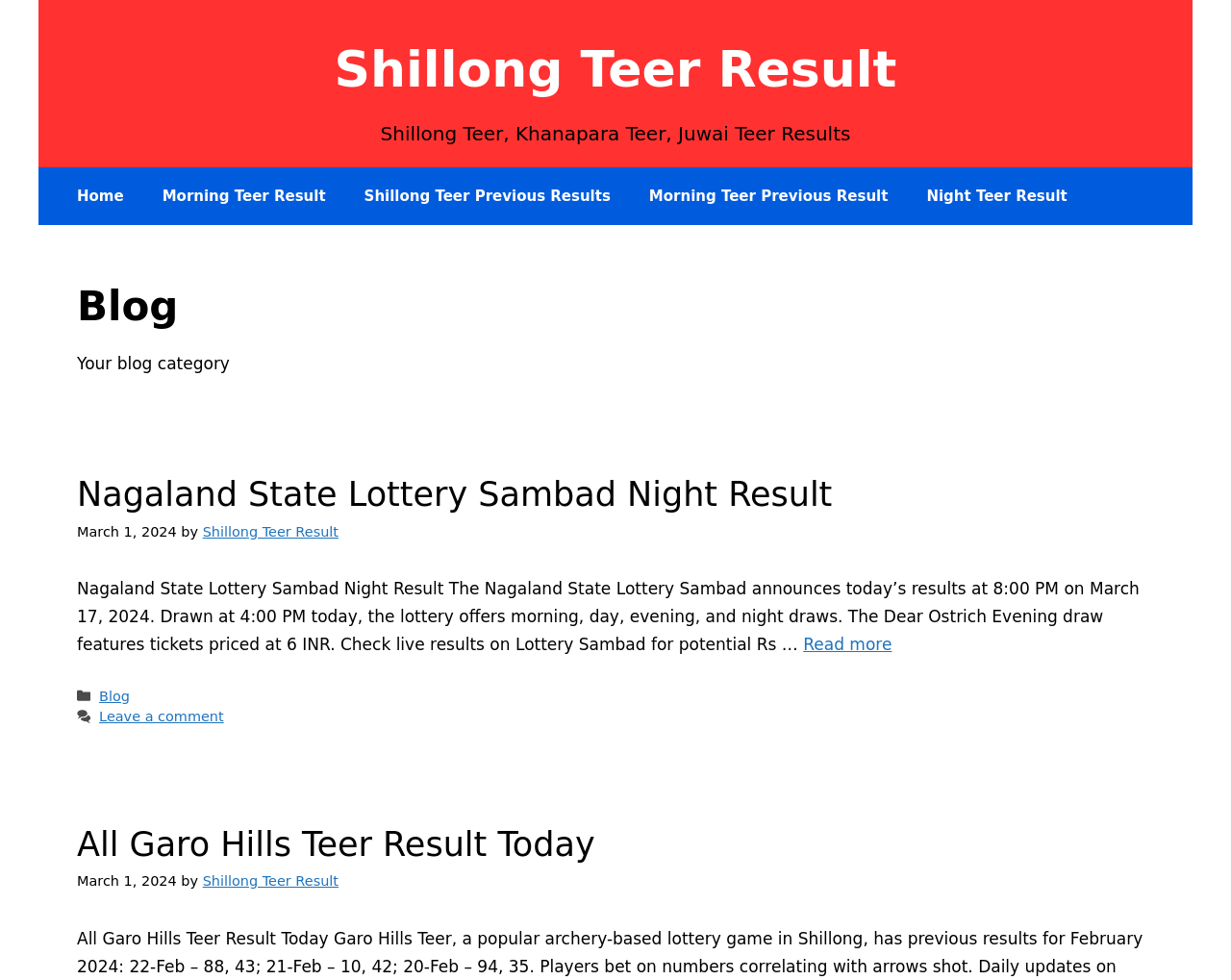Determine the bounding box coordinates for the element that should be clicked to follow this instruction: "Read more about Nagaland State Lottery Sambad Night Result". The coordinates should be given as four float numbers between 0 and 1, in the format [left, top, right, bottom].

[0.653, 0.648, 0.725, 0.667]